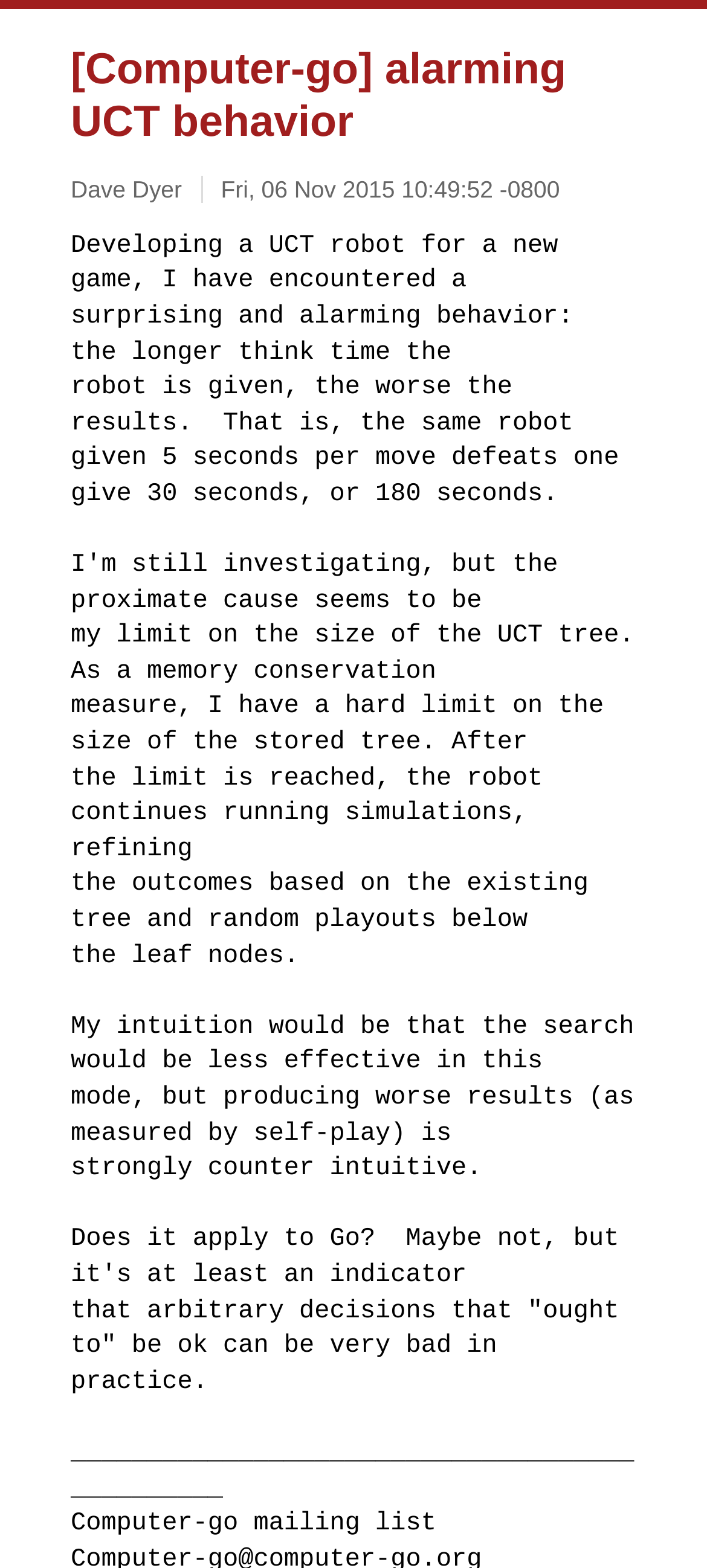Identify the bounding box for the element characterized by the following description: "Dave Dyer".

[0.1, 0.112, 0.257, 0.129]